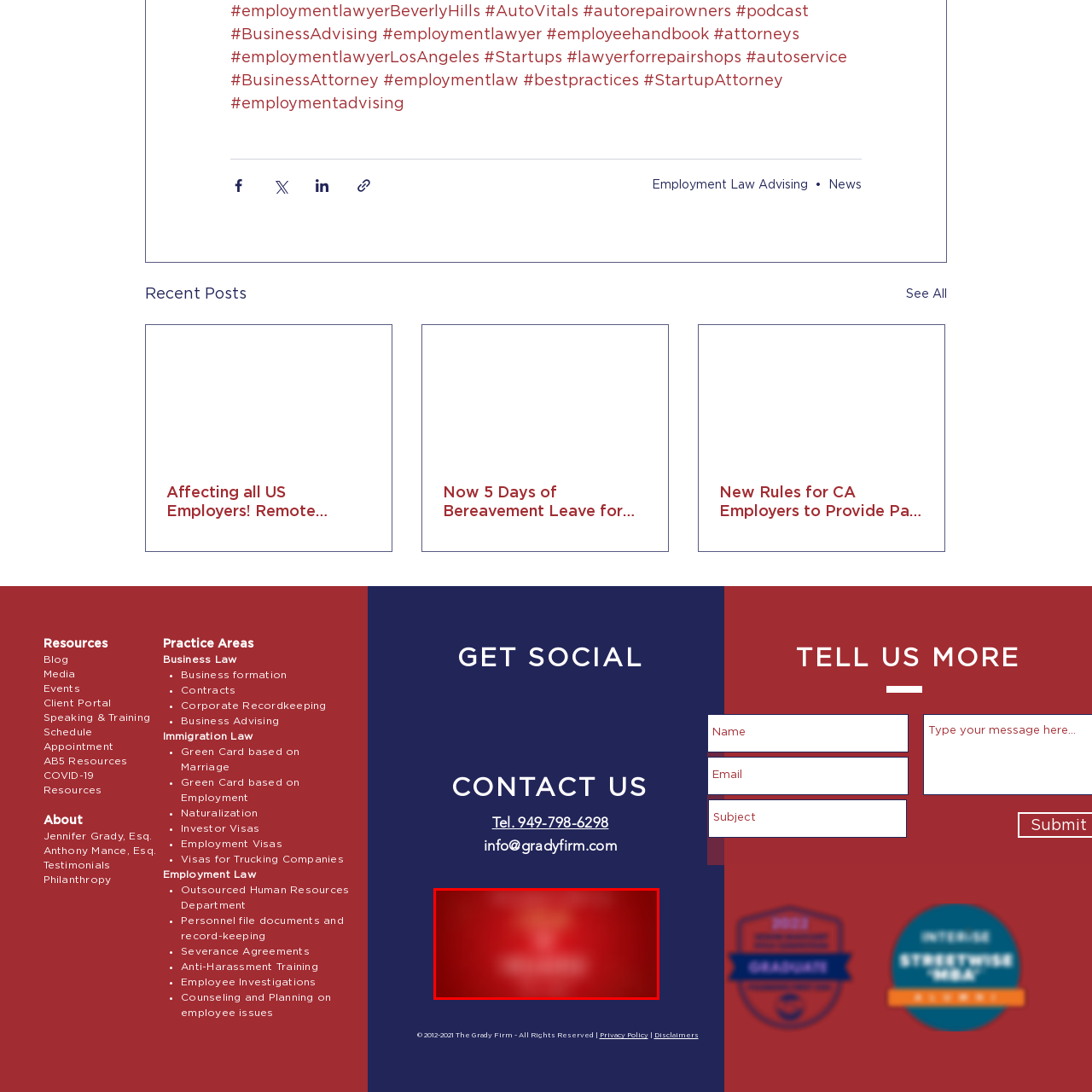Concentrate on the image bordered by the red line and give a one-word or short phrase answer to the following question:
What theme is suggested by the symbol?

Energy and dynamism